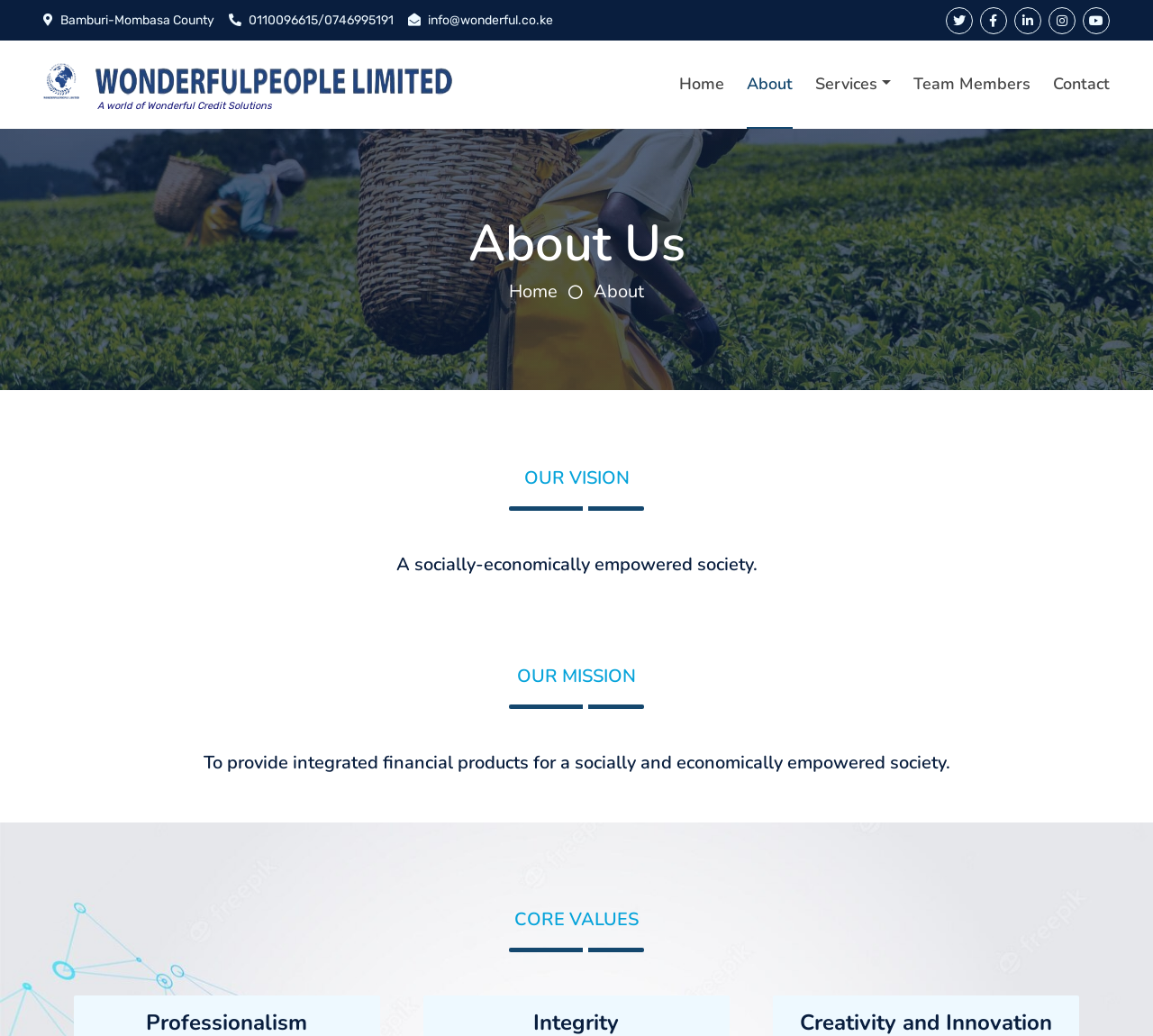By analyzing the image, answer the following question with a detailed response: What is the company's vision?

The company's vision is stated as 'A socially-economically empowered society', which is represented by the heading with a bounding box of [0.045, 0.535, 0.955, 0.556].